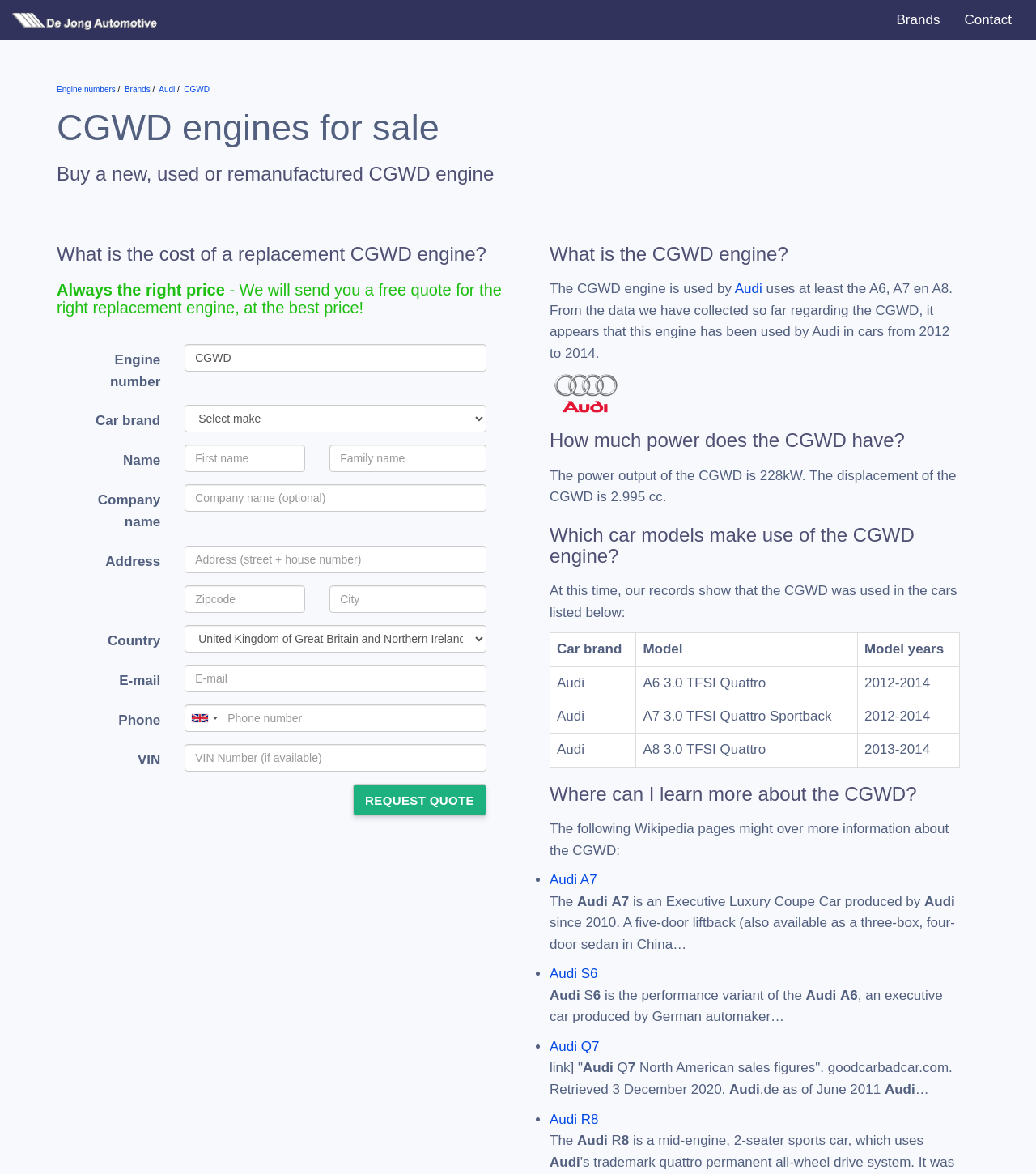What car models used the CGWD engine?
Using the image, elaborate on the answer with as much detail as possible.

The webpage lists the car models that used the CGWD engine, which are the A6, A7, and A8, produced by Audi from 2012 to 2014.